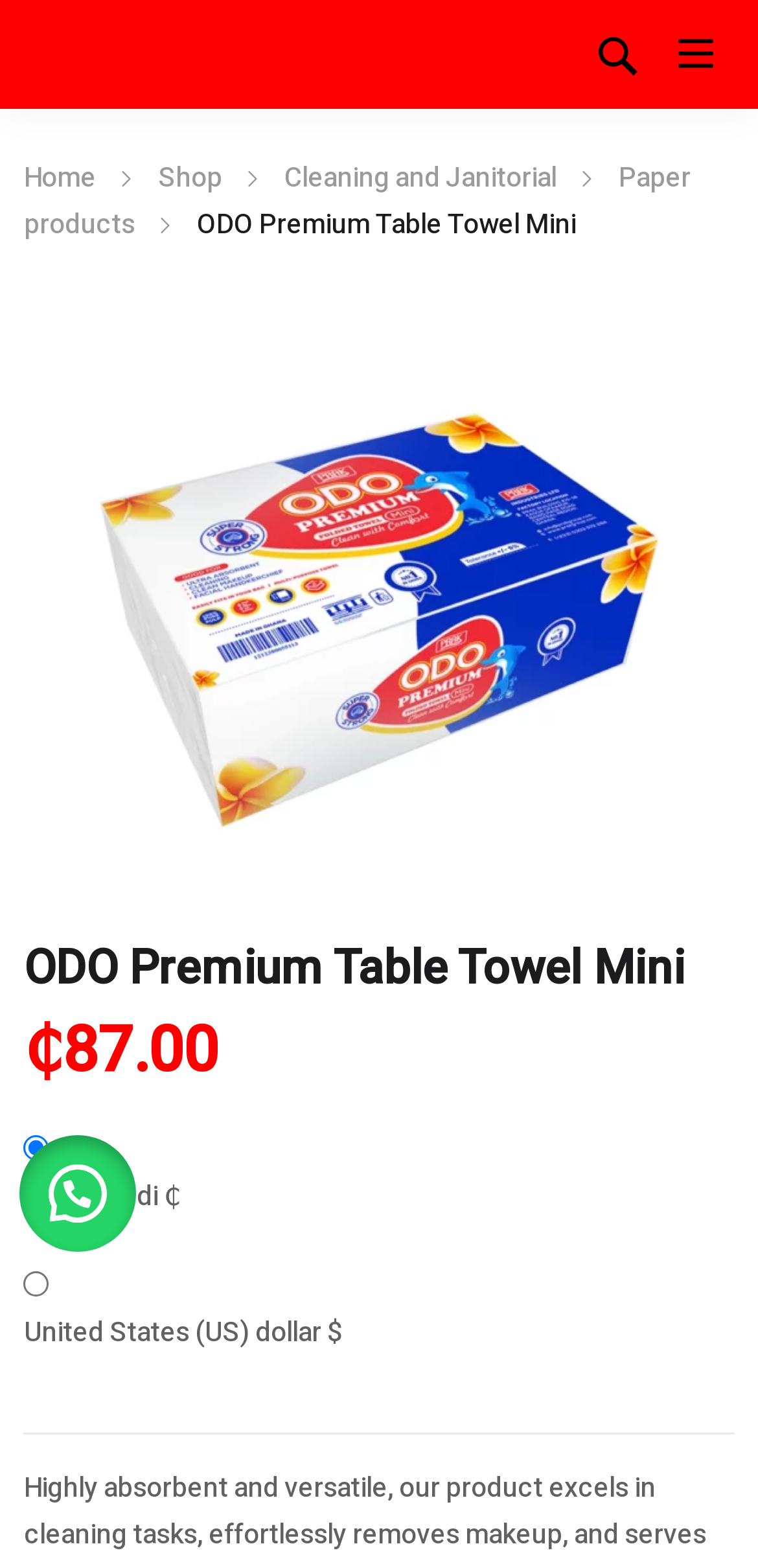With reference to the screenshot, provide a detailed response to the question below:
What is the default currency?

I determined the default currency by looking at the radio button element with ID 419, which is checked. The corresponding StaticText element with ID 587 contains the text 'Ghana cedi ₵', indicating that it is the default currency.